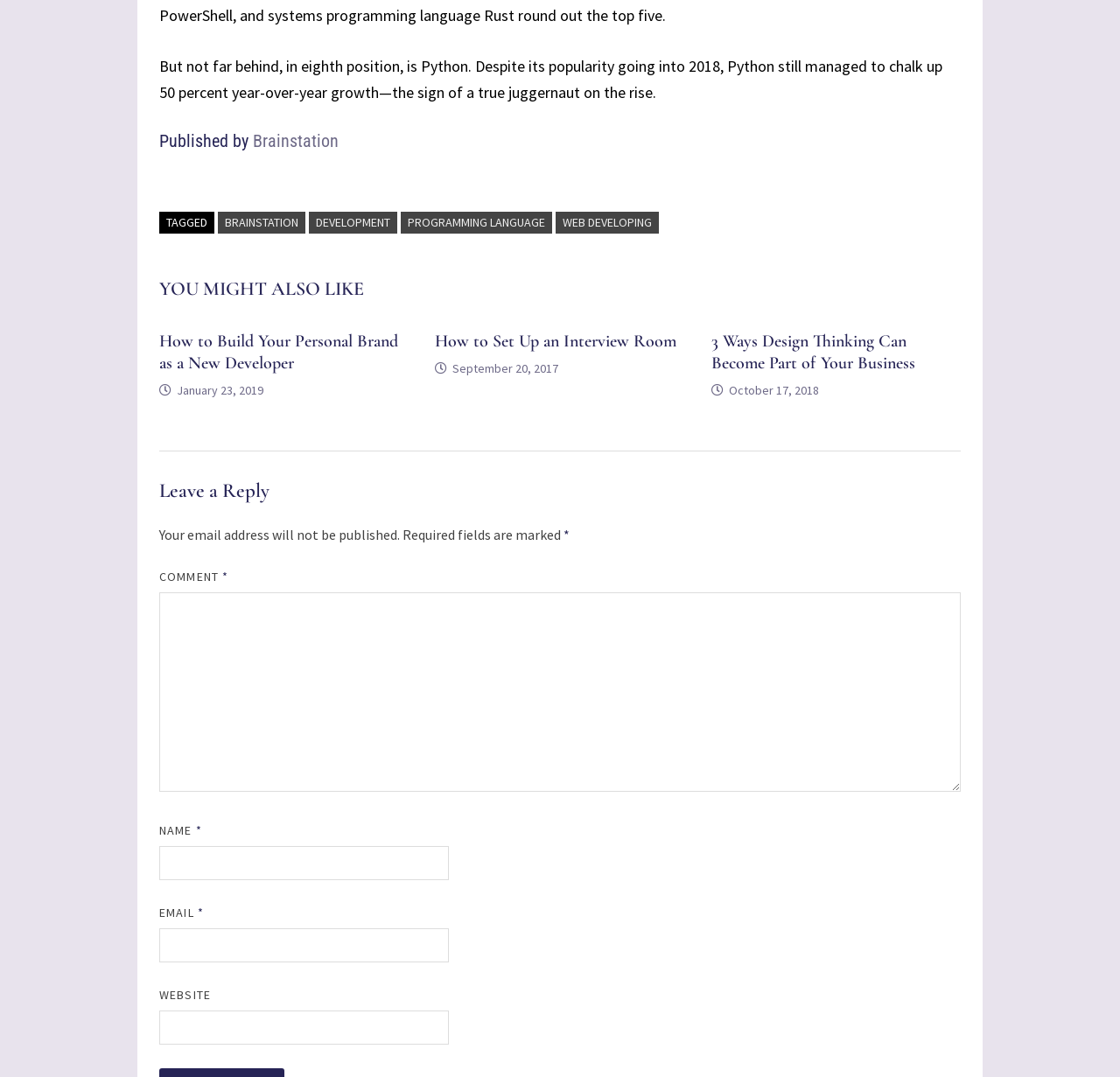Based on the element description "parent_node: WEBSITE name="url"", predict the bounding box coordinates of the UI element.

[0.142, 0.938, 0.401, 0.97]